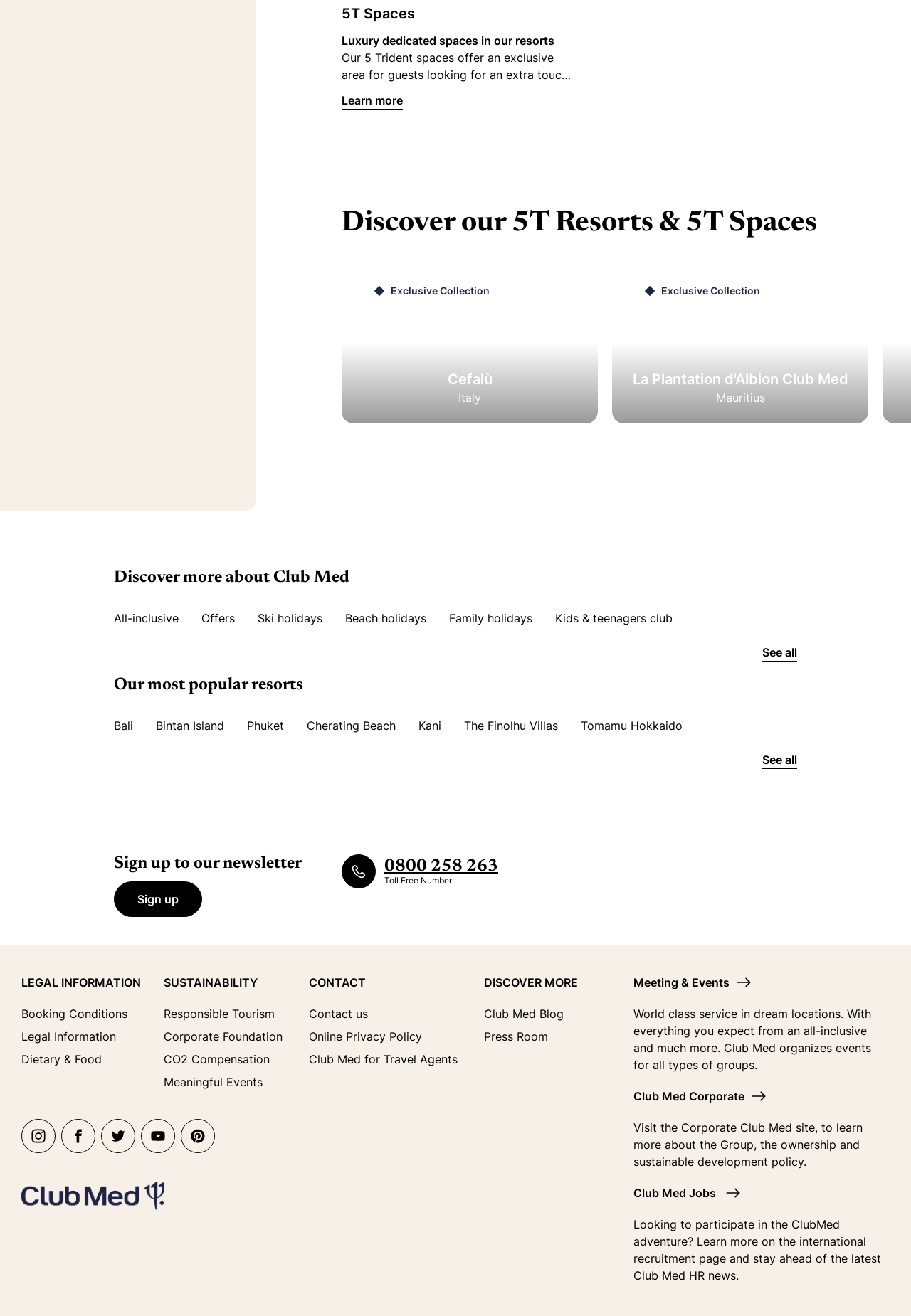Please respond to the question with a concise word or phrase:
How many resorts are shown on this webpage?

2